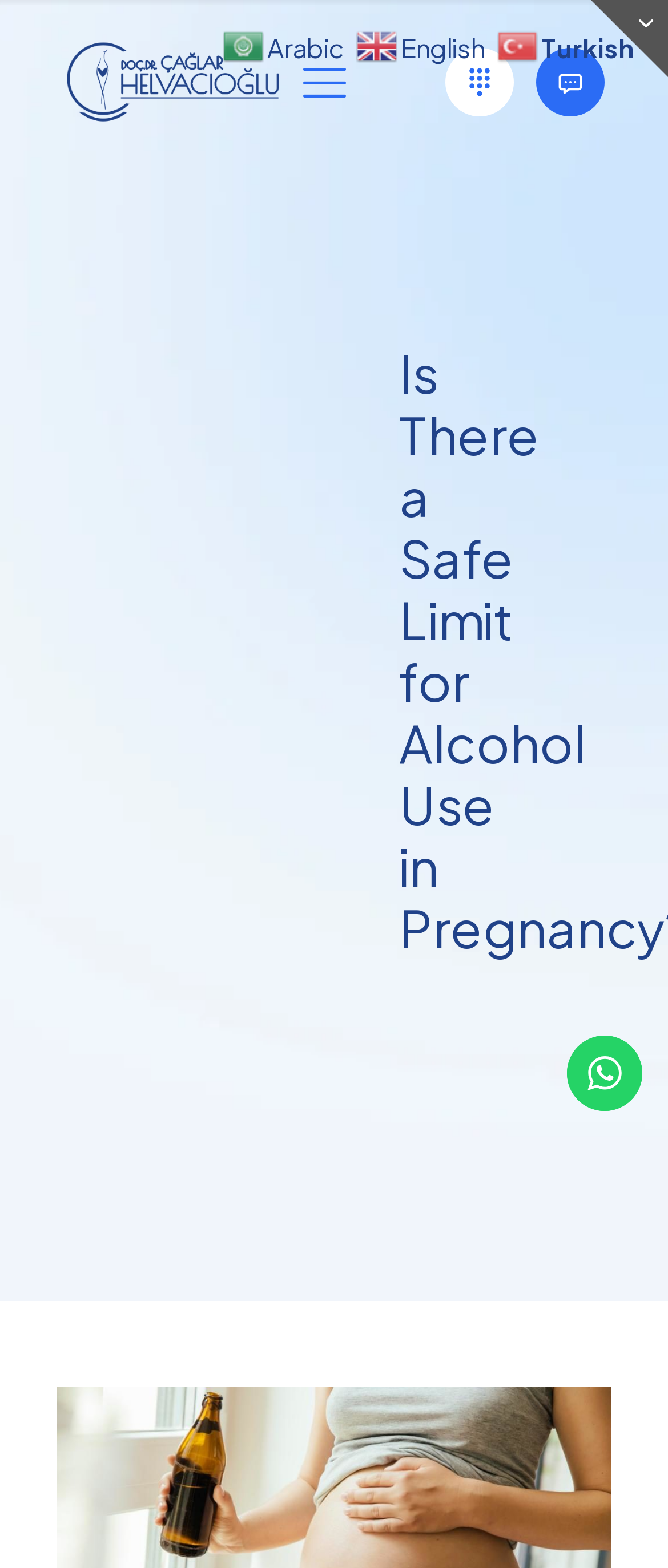Using the description: "aria-label="Open sliding top"", identify the bounding box of the corresponding UI element in the screenshot.

[0.885, 0.0, 1.0, 0.049]